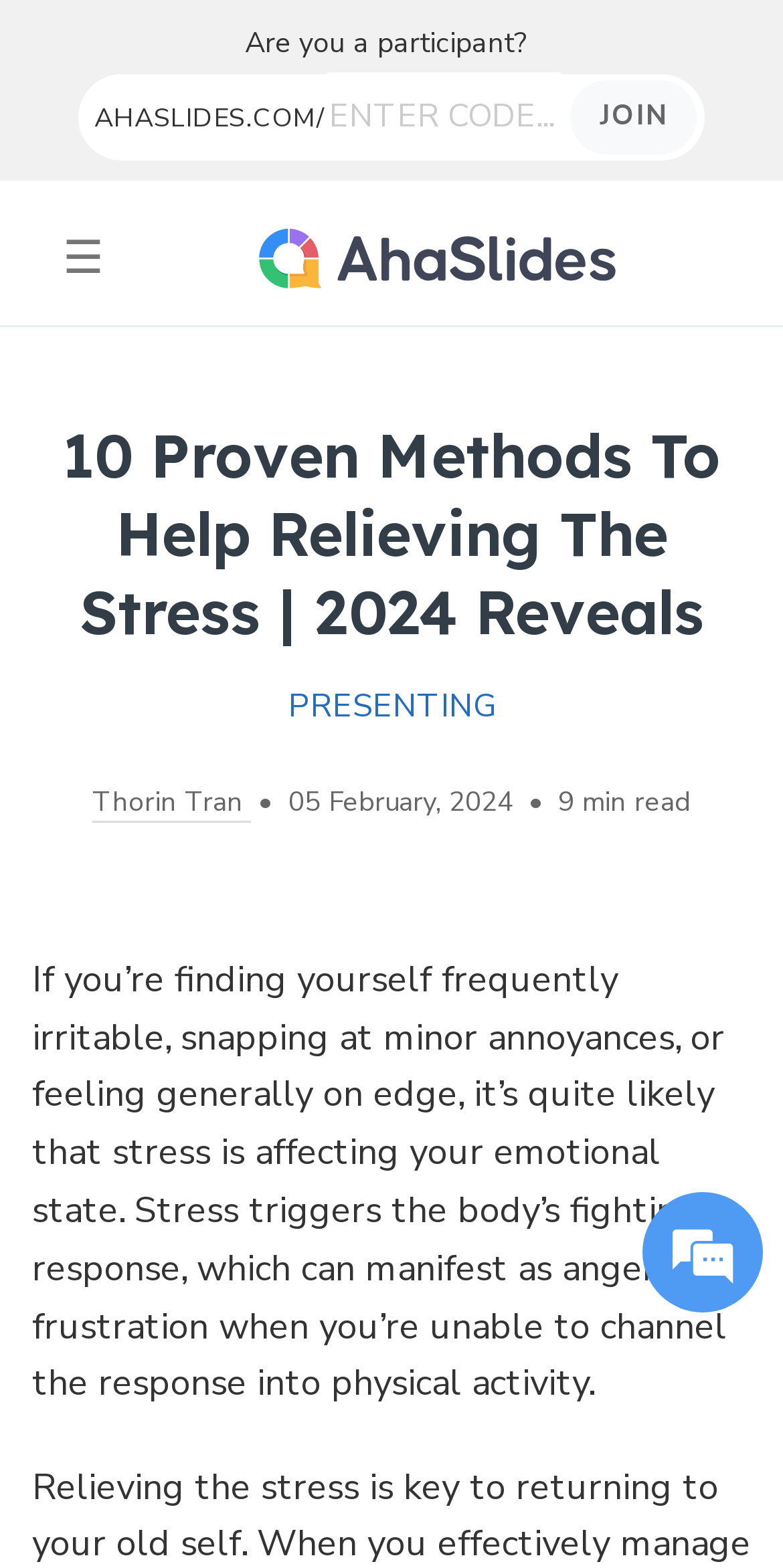Ascertain the bounding box coordinates for the UI element detailed here: "parent_node: ☰". The coordinates should be provided as [left, top, right, bottom] with each value being a float between 0 and 1.

[0.351, 0.146, 0.808, 0.185]